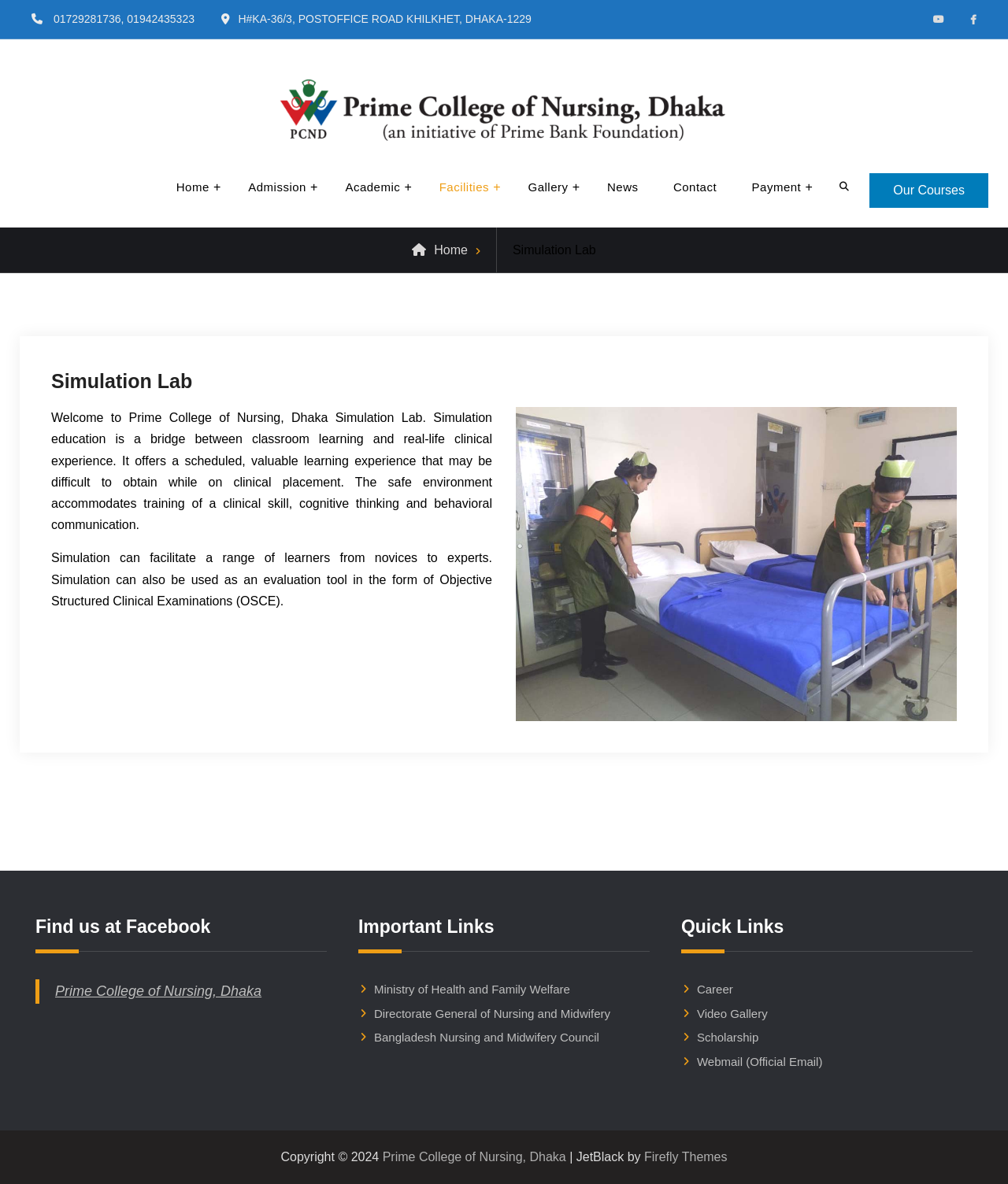Give a one-word or short-phrase answer to the following question: 
How many important links are available in the footer section?

3